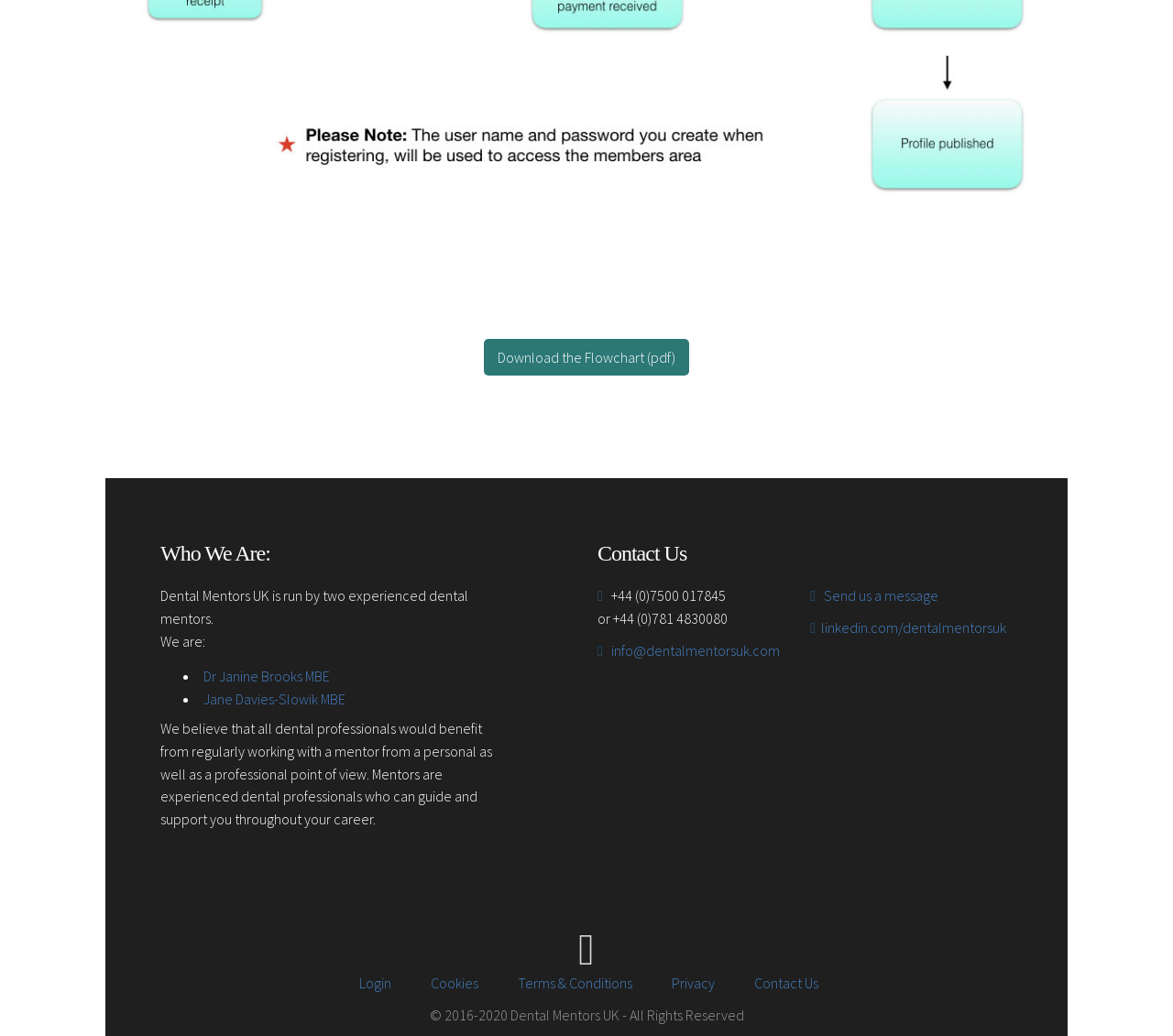Please identify the bounding box coordinates of the area that needs to be clicked to fulfill the following instruction: "Learn more about Dr Janine Brooks MBE."

[0.173, 0.643, 0.281, 0.661]